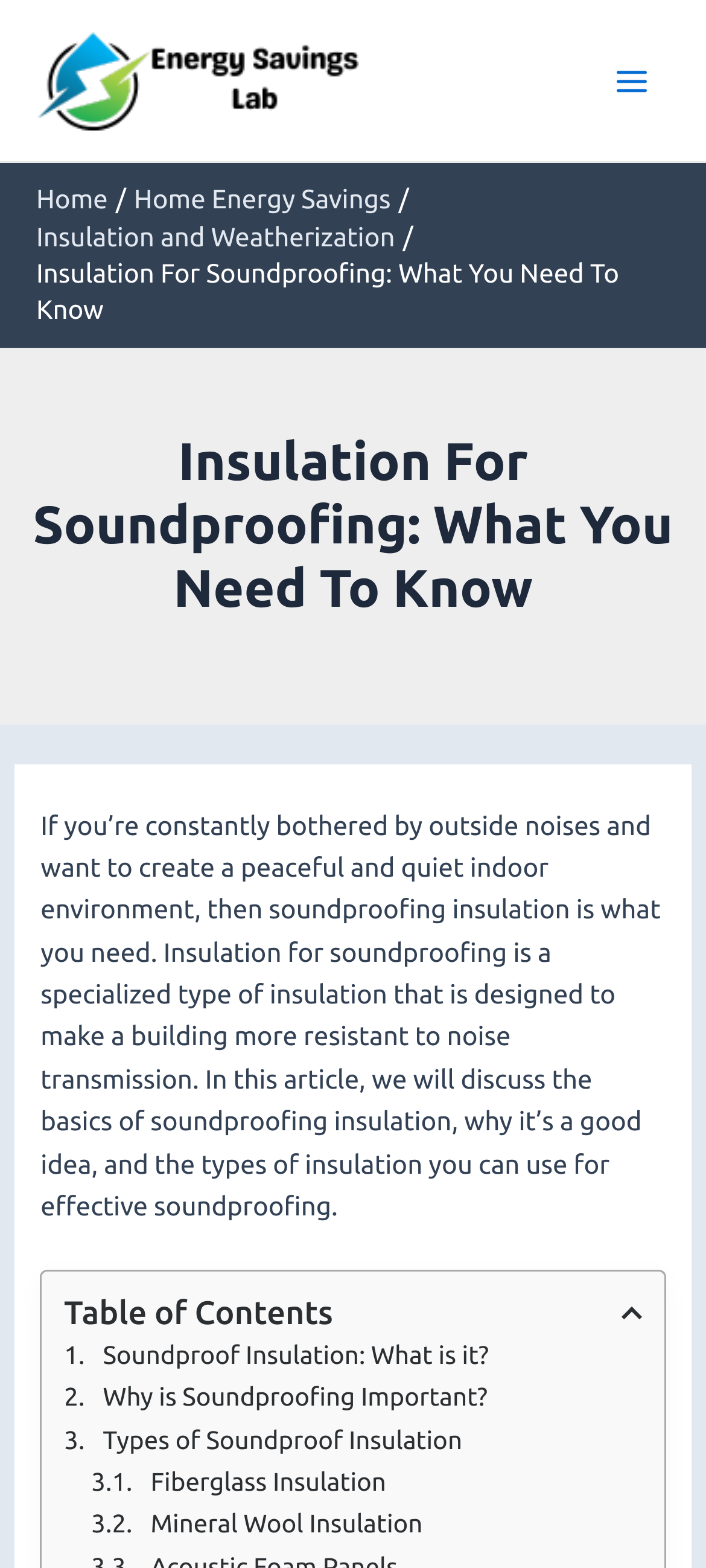Show the bounding box coordinates of the region that should be clicked to follow the instruction: "Explore 'Mineral Wool Insulation'."

[0.129, 0.959, 0.909, 0.986]